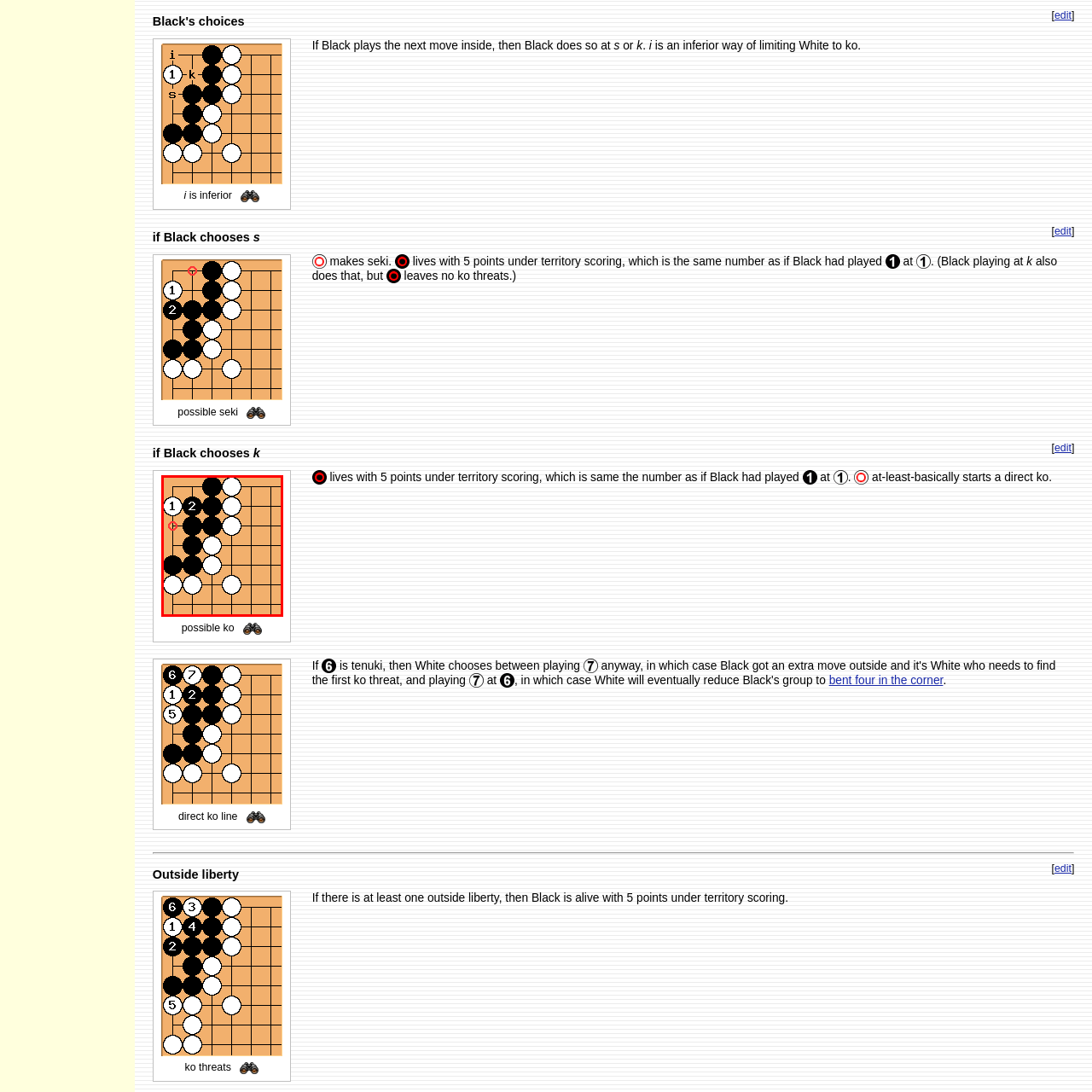Give a detailed description of the image area outlined by the red box.

The image illustrates a Go game position where Black has made a critical move. The diagram shows a sequence of moves, indicated by numbered stones, with the black stones forming a connection on the left side while white stones are positioned to the right. The red arrow highlights a significant point of interest, suggesting a possible ko threat. Below the diagram, there is a descriptive text that notes the implication of Black's action in relation to the overall strategy of the game, underlining its importance in managing territory and threats. This position exemplifies strategic decision-making in Go, particularly in determining the viability of a ko in the current scenario.